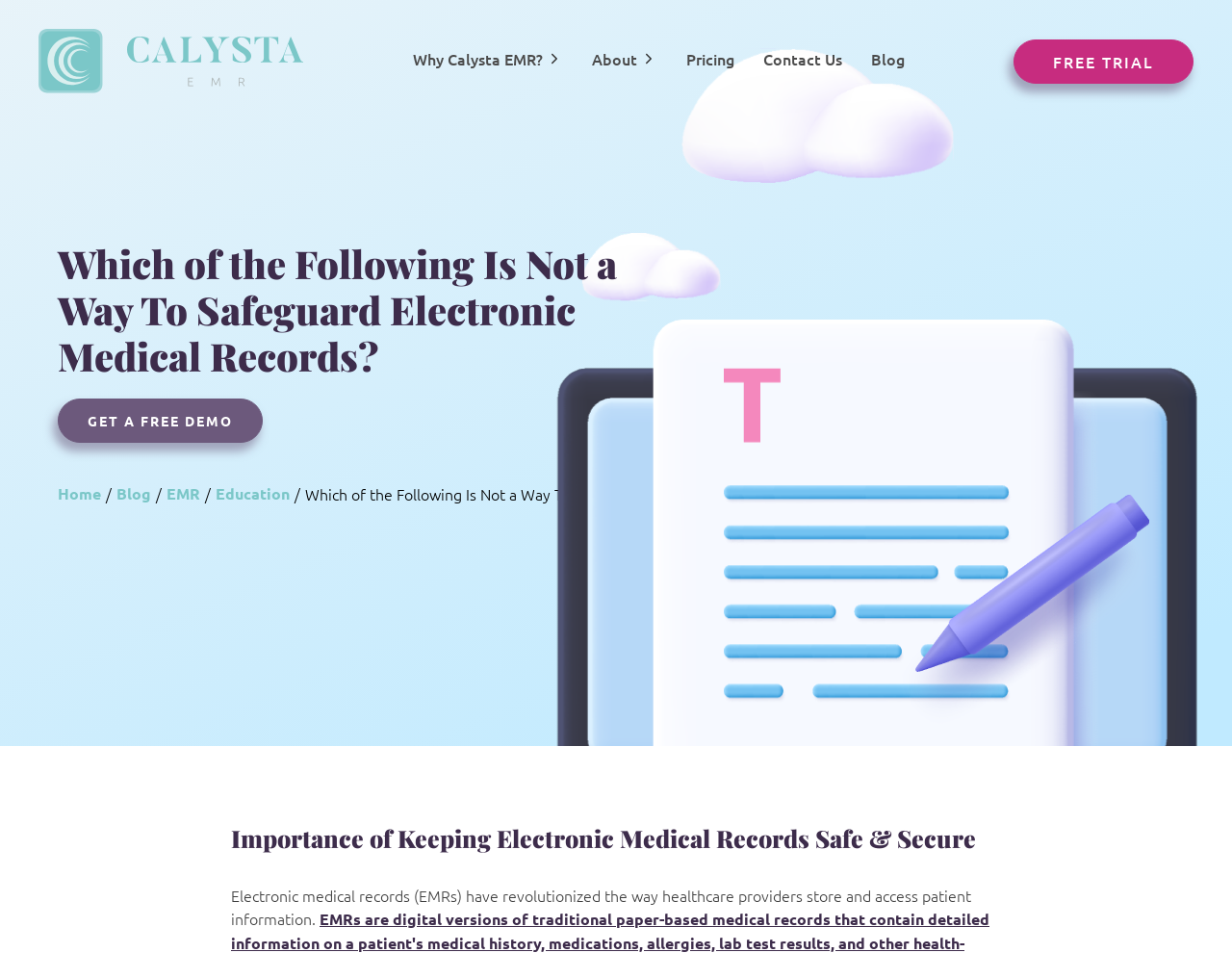What is the main topic of this webpage?
Please ensure your answer to the question is detailed and covers all necessary aspects.

Based on the webpage content, especially the heading 'Which of the Following Is Not a Way To Safeguard Electronic Medical Records?' and the static text 'Electronic medical records (EMRs) have revolutionized the way healthcare providers store and access patient information.', it is clear that the main topic of this webpage is Electronic Medical Records.